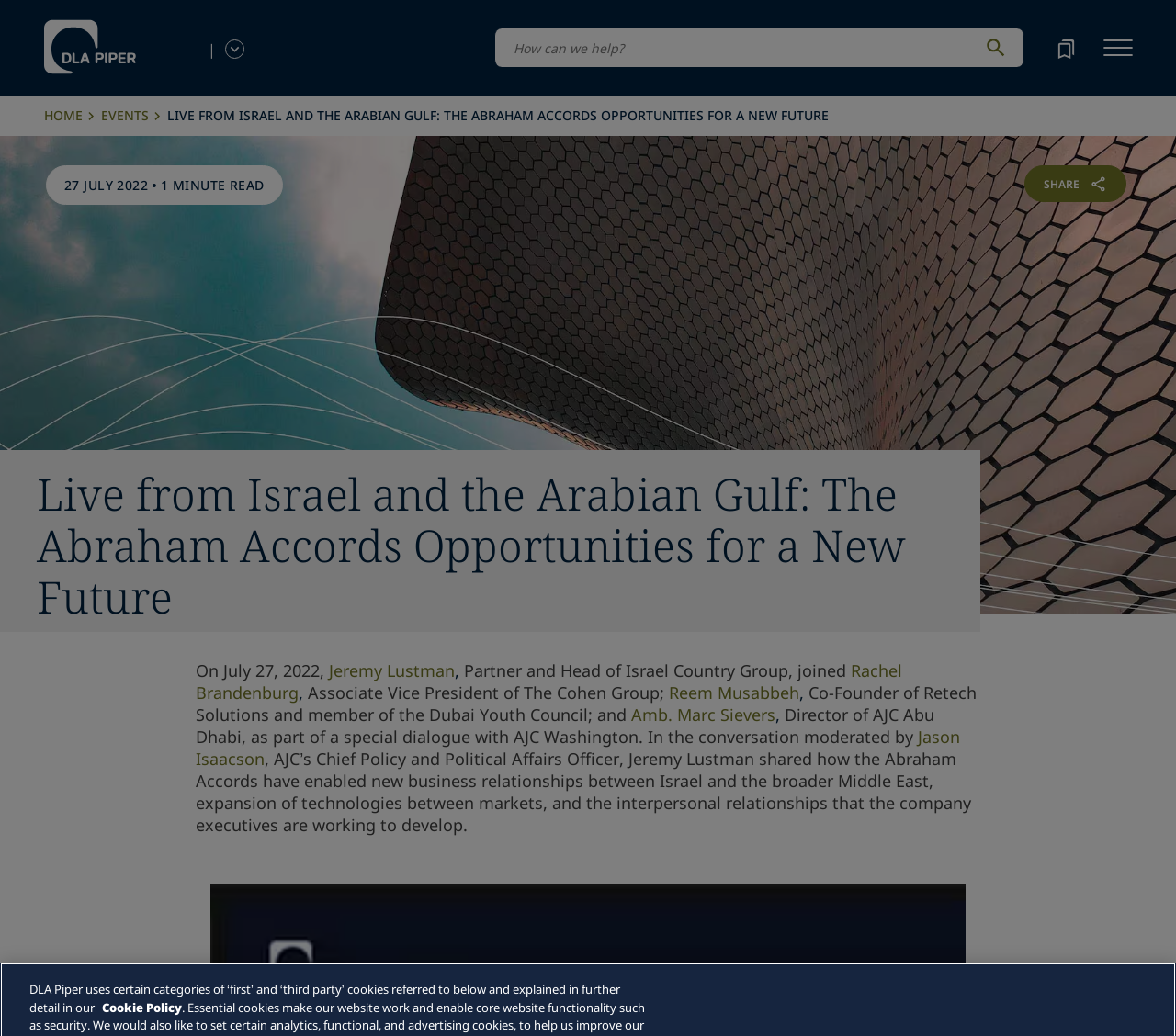Please pinpoint the bounding box coordinates for the region I should click to adhere to this instruction: "Go to the home page".

[0.038, 0.102, 0.07, 0.121]